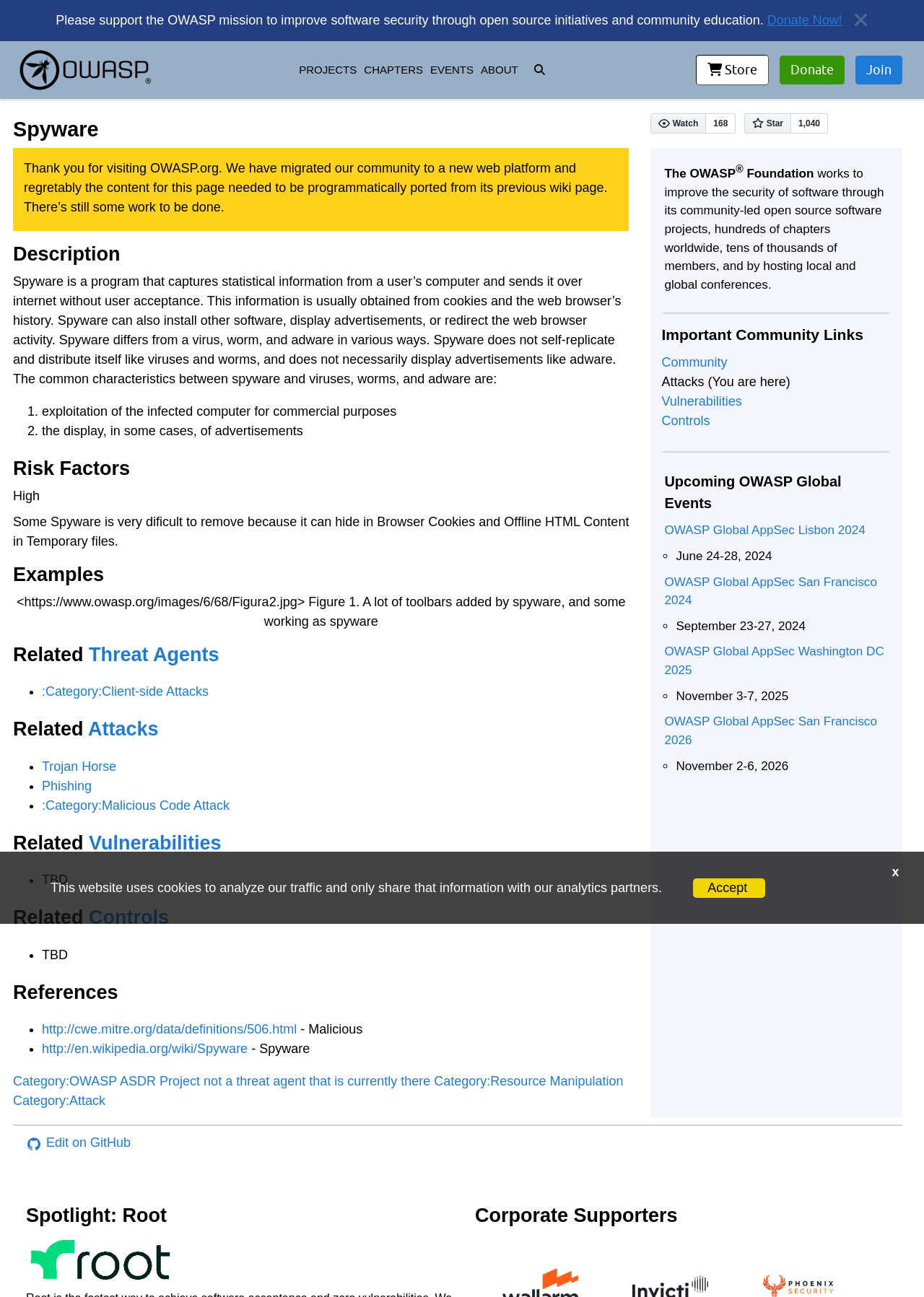Can you specify the bounding box coordinates of the area that needs to be clicked to fulfill the following instruction: "Go to homepage"?

[0.014, 0.035, 0.17, 0.073]